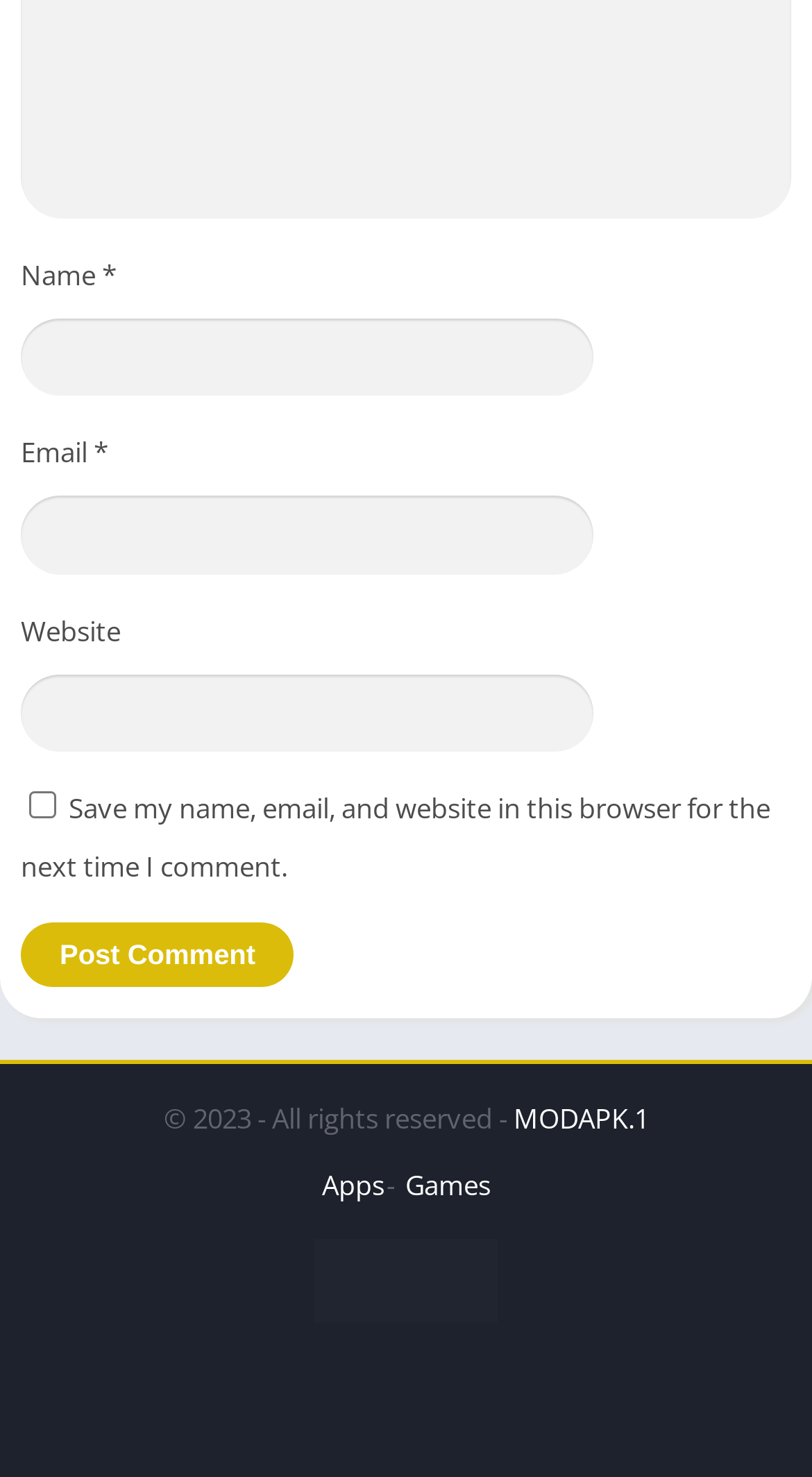Please specify the bounding box coordinates of the clickable section necessary to execute the following command: "Go to the merchant page".

None